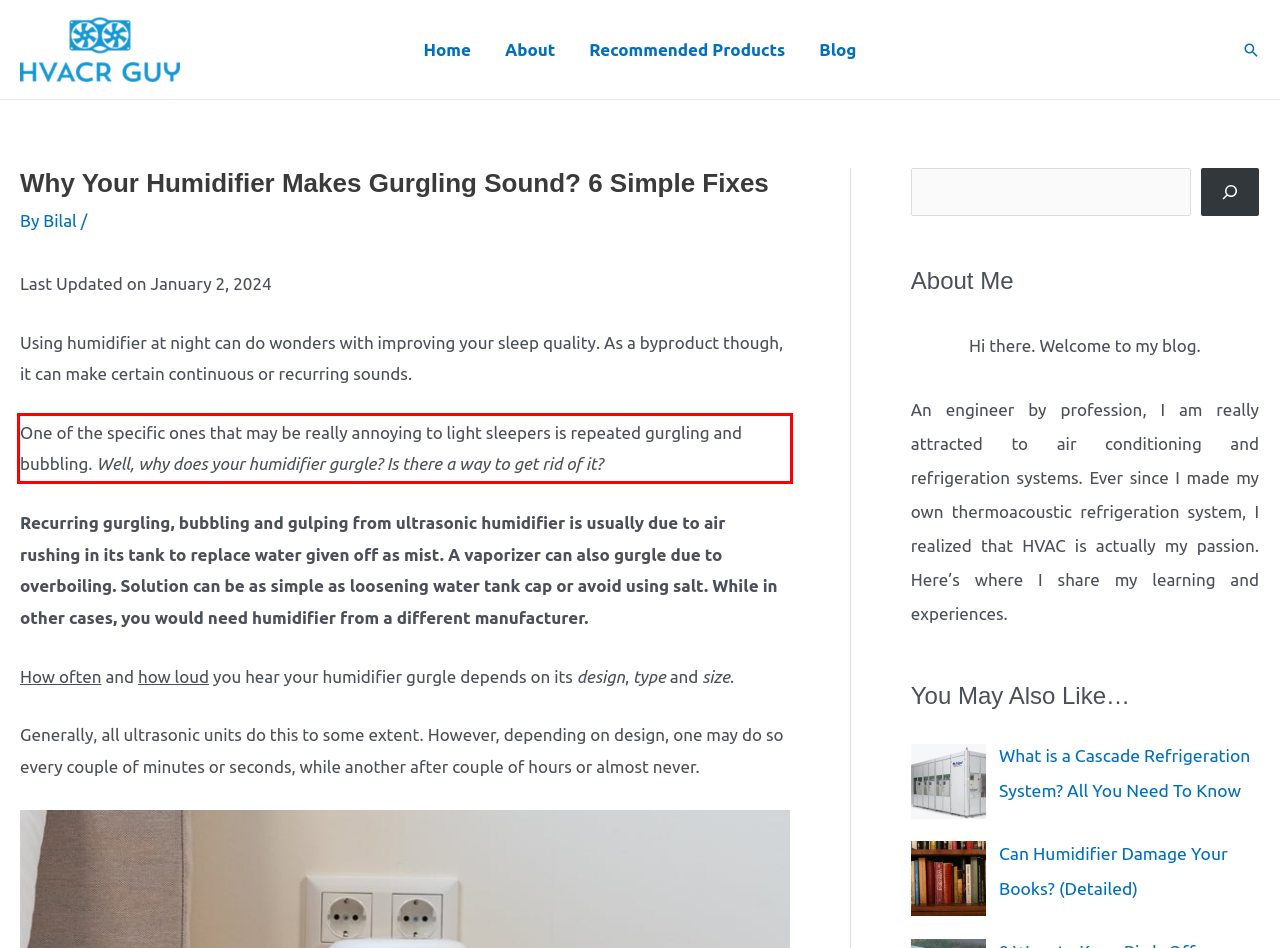Please identify and extract the text content from the UI element encased in a red bounding box on the provided webpage screenshot.

One of the specific ones that may be really annoying to light sleepers is repeated gurgling and bubbling. Well, why does your humidifier gurgle? Is there a way to get rid of it?